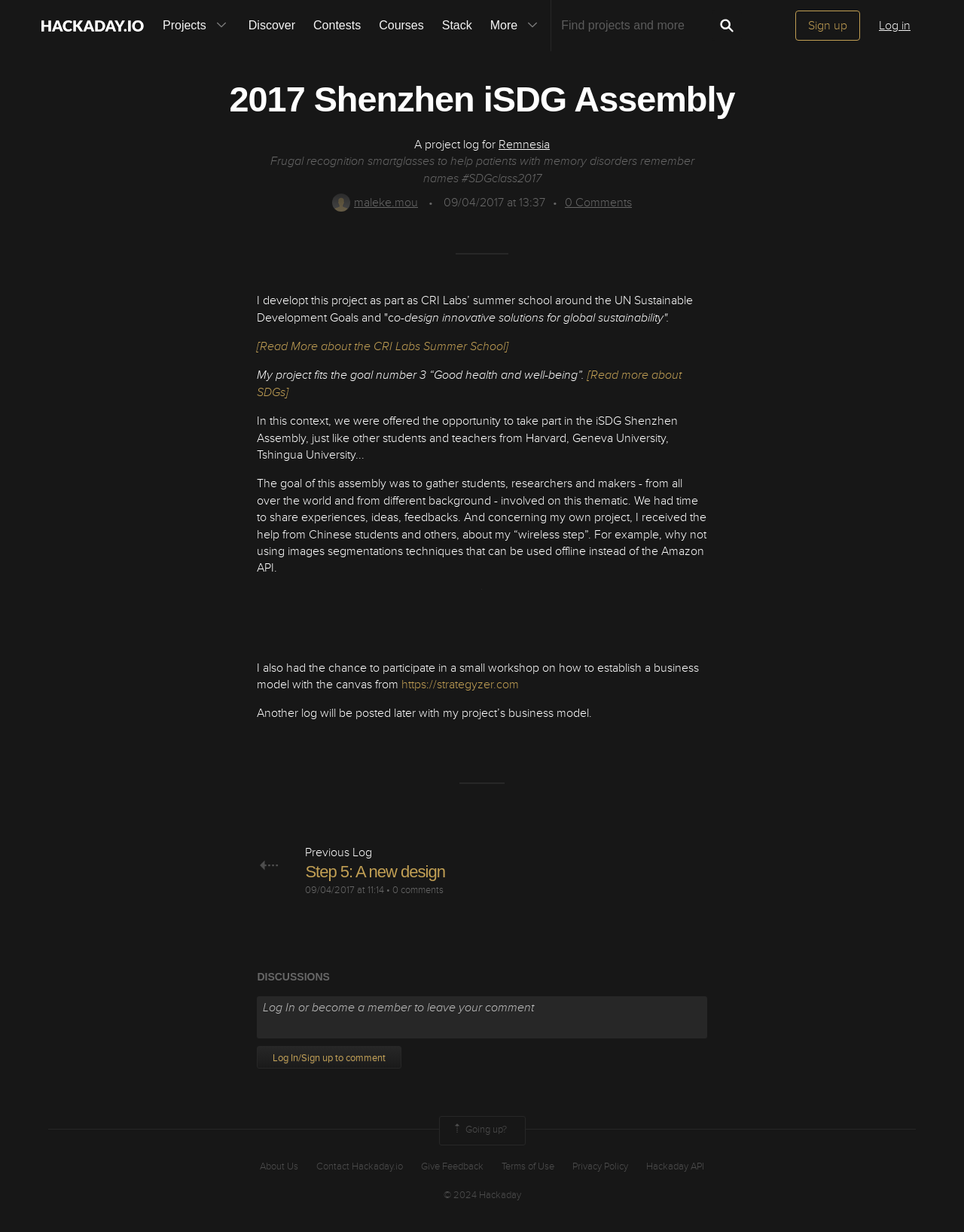Please identify the bounding box coordinates of the clickable element to fulfill the following instruction: "Search for projects". The coordinates should be four float numbers between 0 and 1, i.e., [left, top, right, bottom].

[0.581, 0.009, 0.739, 0.033]